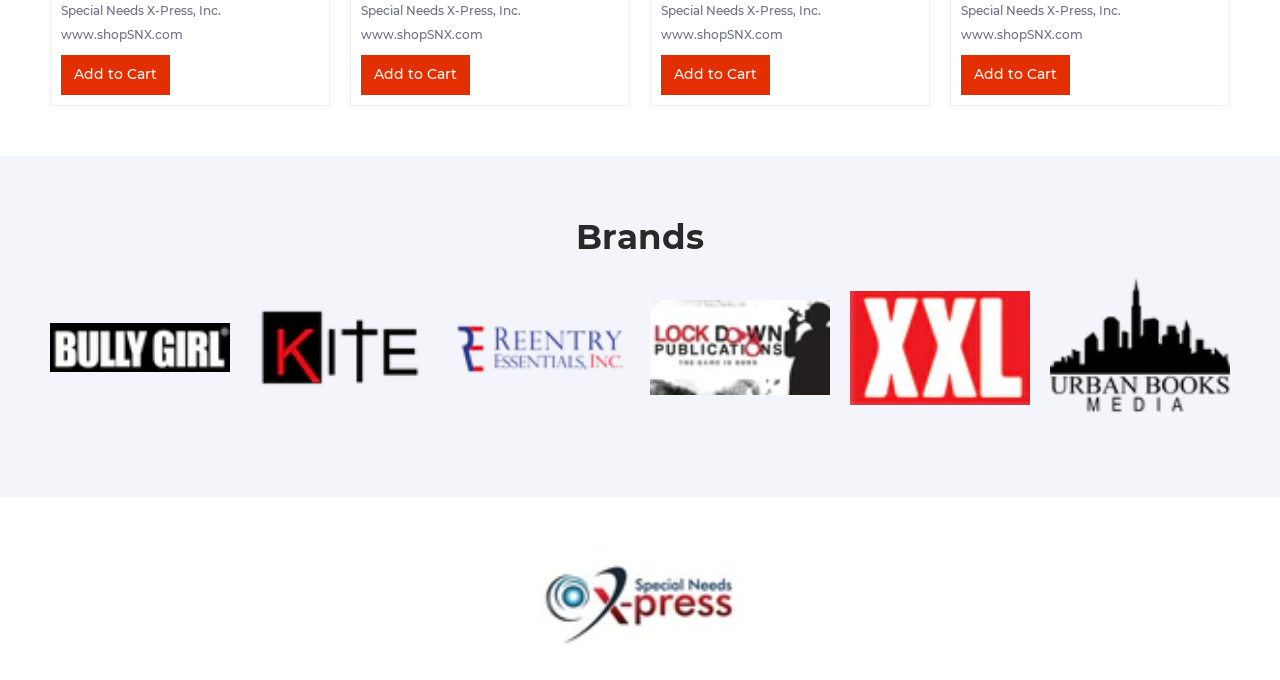Determine the bounding box coordinates for the UI element with the following description: "title="Kite 01"". The coordinates should be four float numbers between 0 and 1, represented as [left, top, right, bottom].

[0.195, 0.444, 0.336, 0.578]